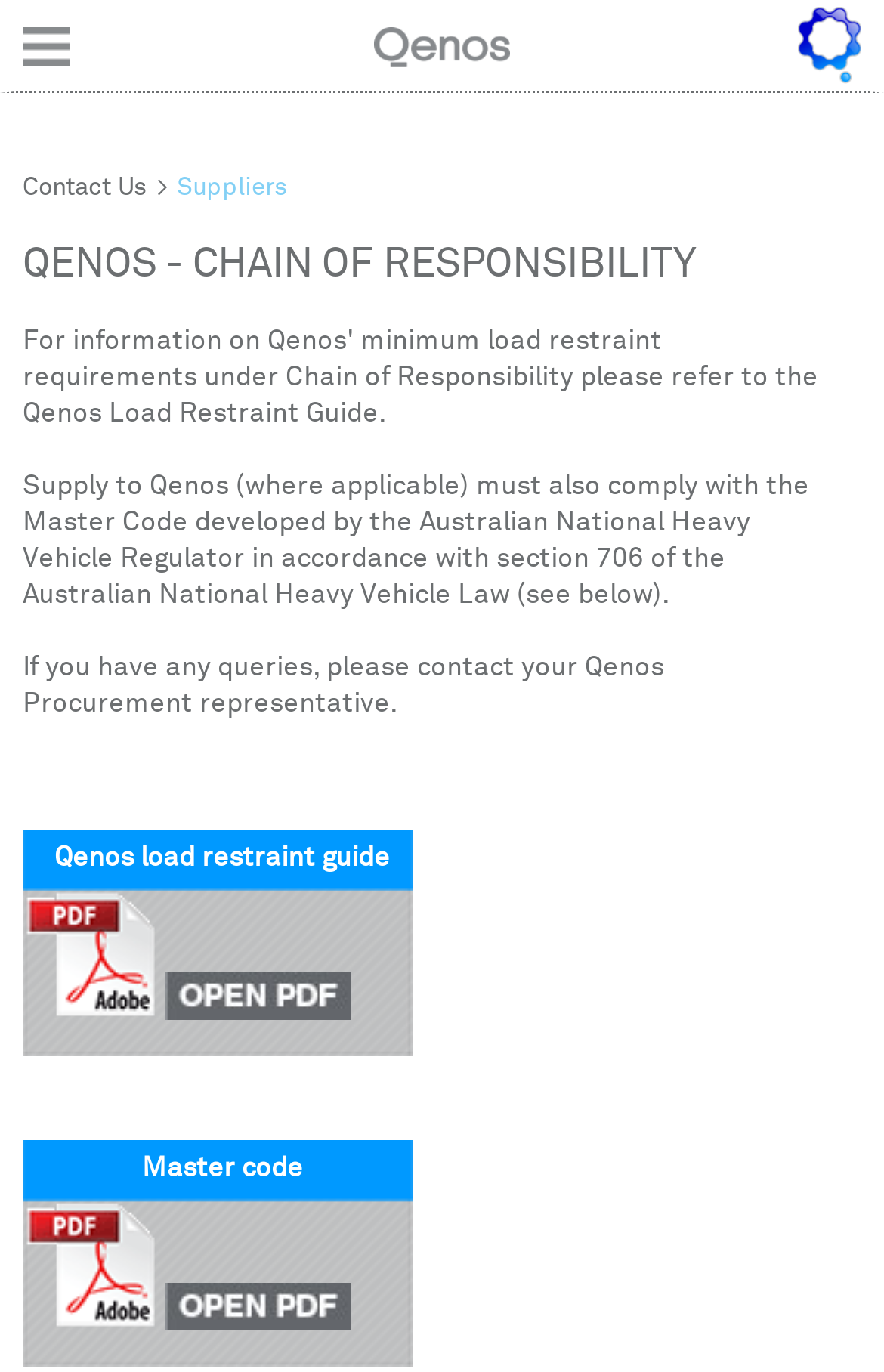What is the contact method for queries?
Give a one-word or short phrase answer based on the image.

Contact Qenos Procurement representative